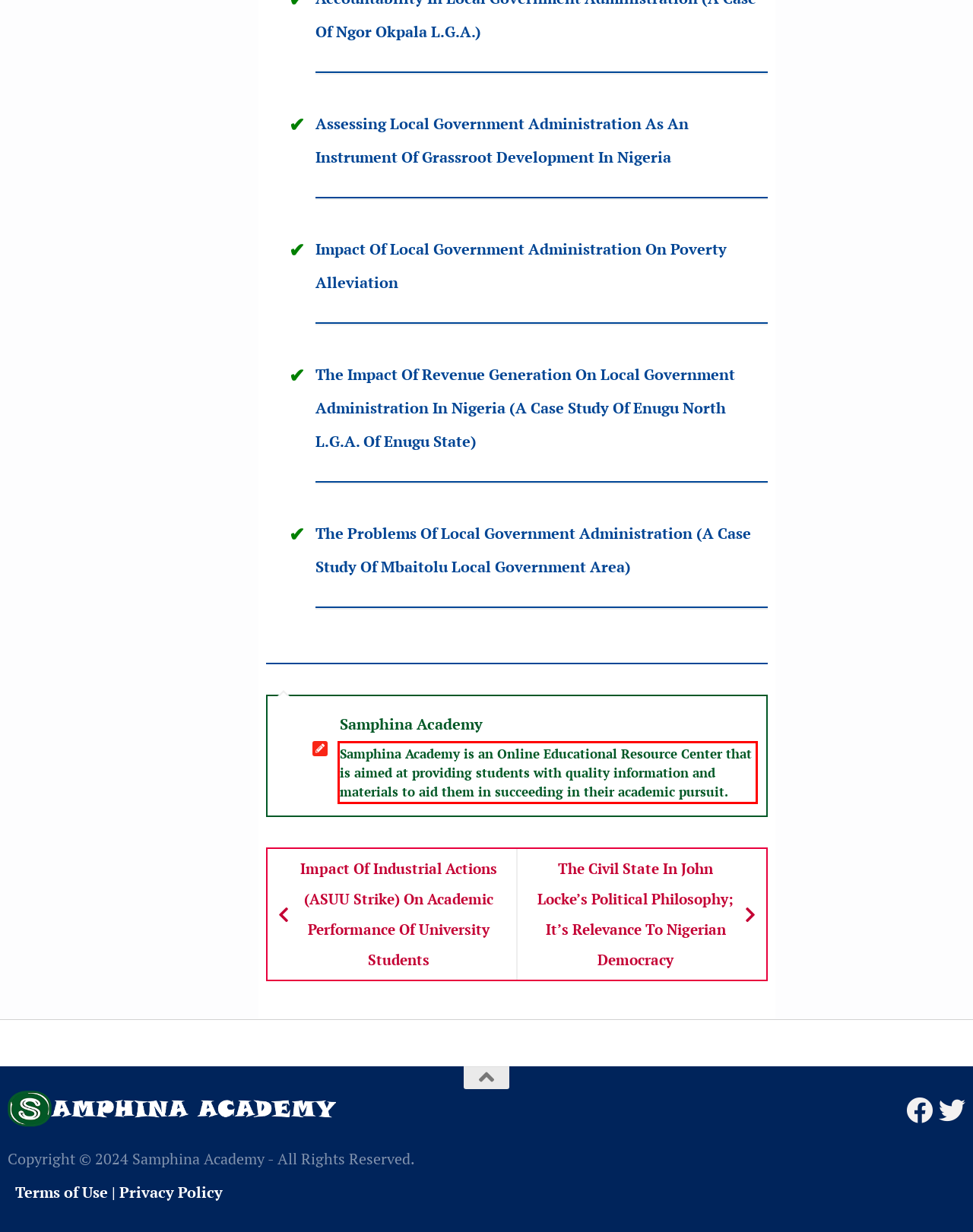Analyze the screenshot of the webpage and extract the text from the UI element that is inside the red bounding box.

Samphina Academy is an Online Educational Resource Center that is aimed at providing students with quality information and materials to aid them in succeeding in their academic pursuit.